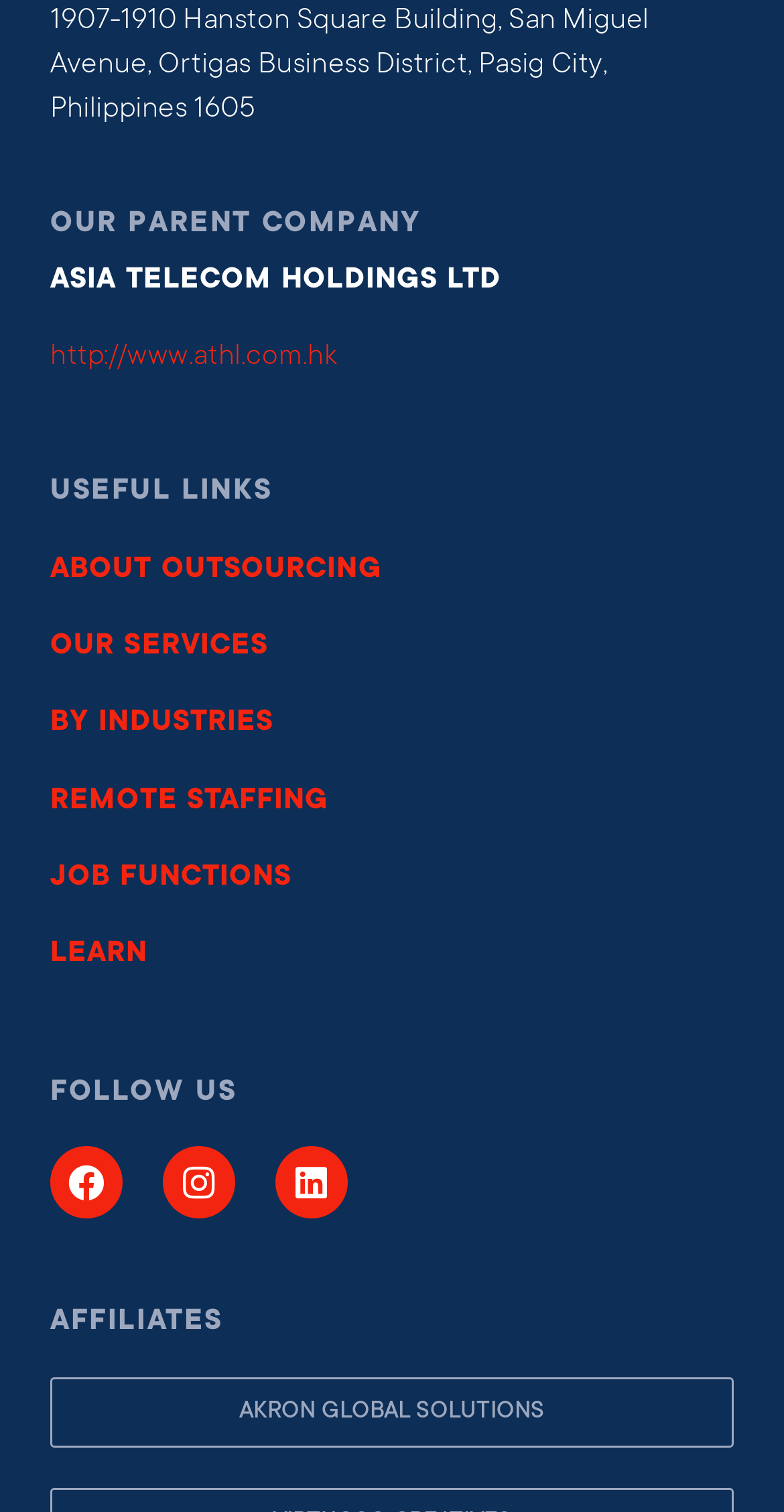Please answer the following question using a single word or phrase: 
What is the name of the affiliate company?

AKRON GLOBAL SOLUTIONS